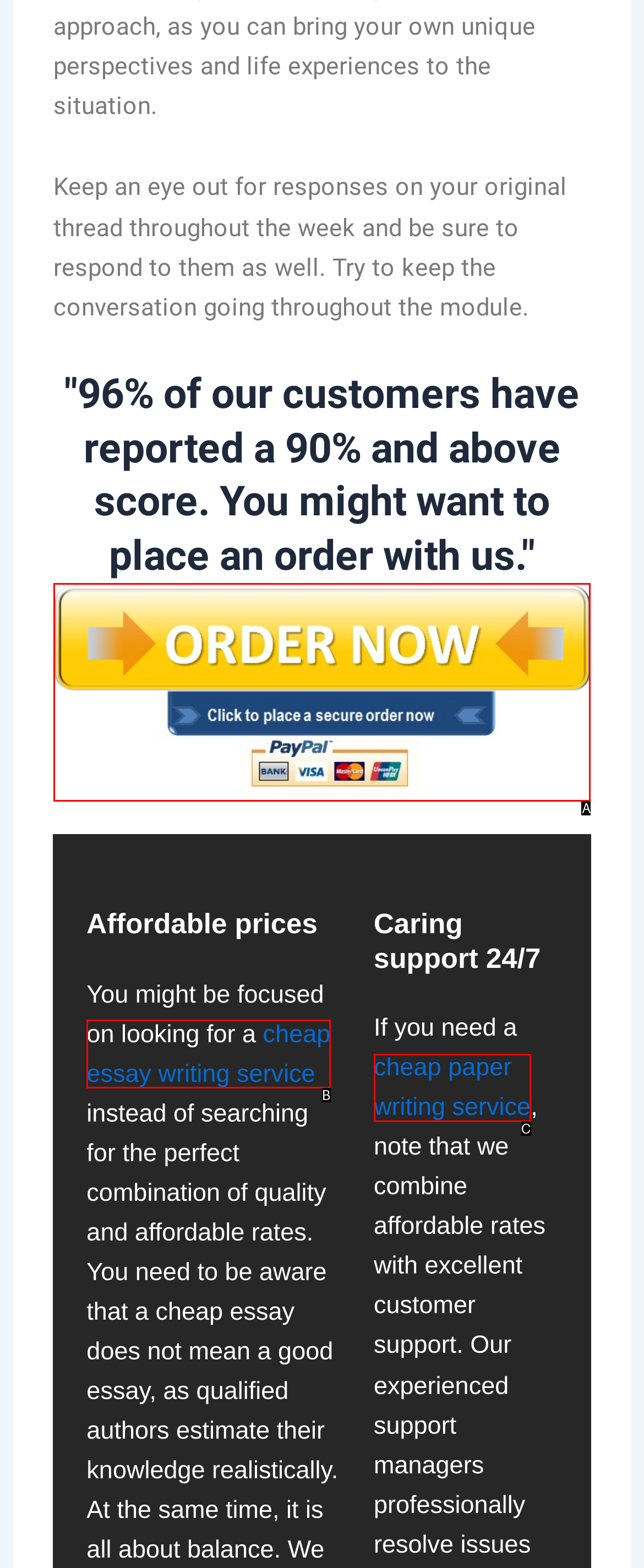Point out the option that aligns with the description: cheap essay writing service
Provide the letter of the corresponding choice directly.

B